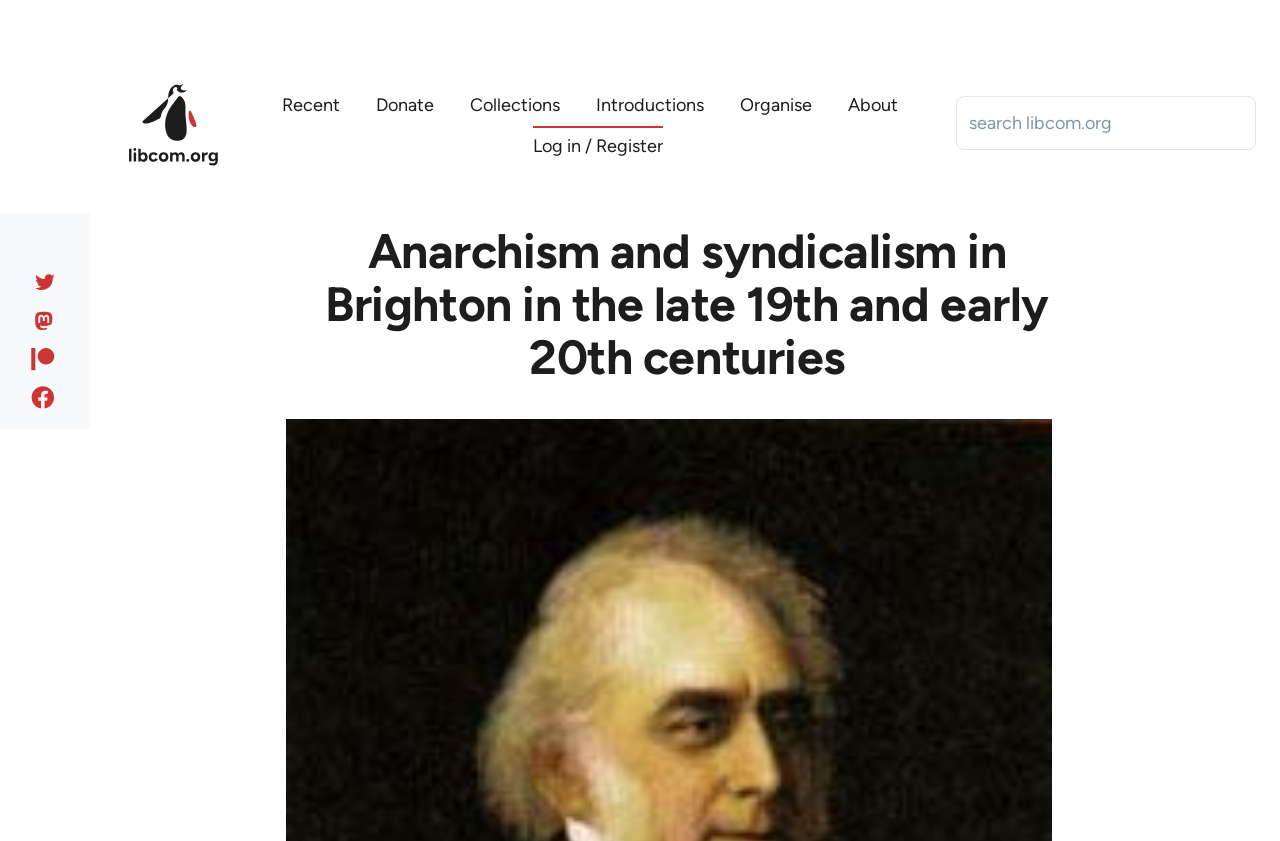How many navigation links are there?
Provide a detailed and extensive answer to the question.

I counted the number of links under the 'Main navigation' section, which are 'Recent', 'Donate', 'Collections', 'Introductions', 'Organise', 'About', and 'Home'. There are 7 links in total.